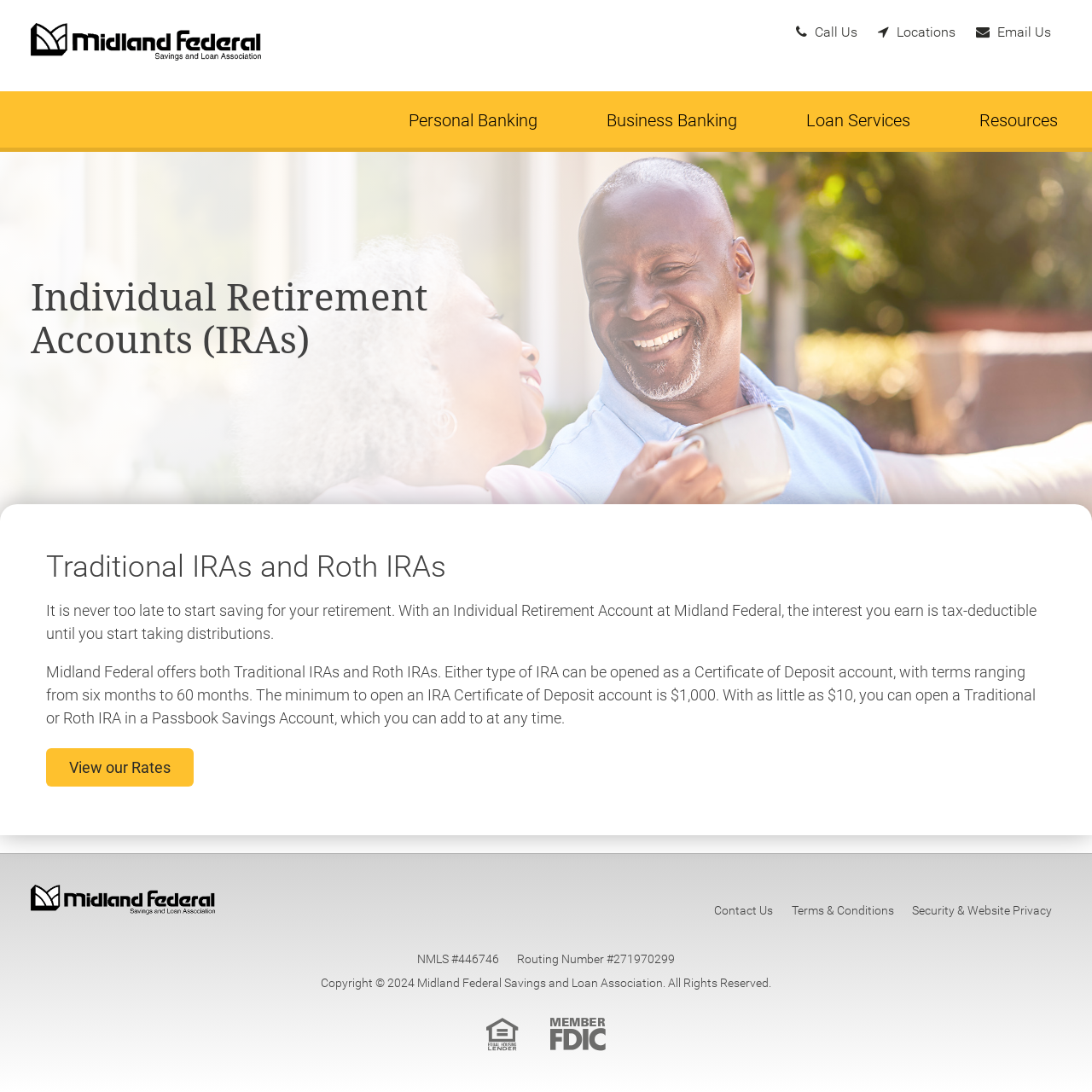Please specify the bounding box coordinates of the clickable region to carry out the following instruction: "Email Us". The coordinates should be four float numbers between 0 and 1, in the format [left, top, right, bottom].

[0.884, 0.021, 0.972, 0.039]